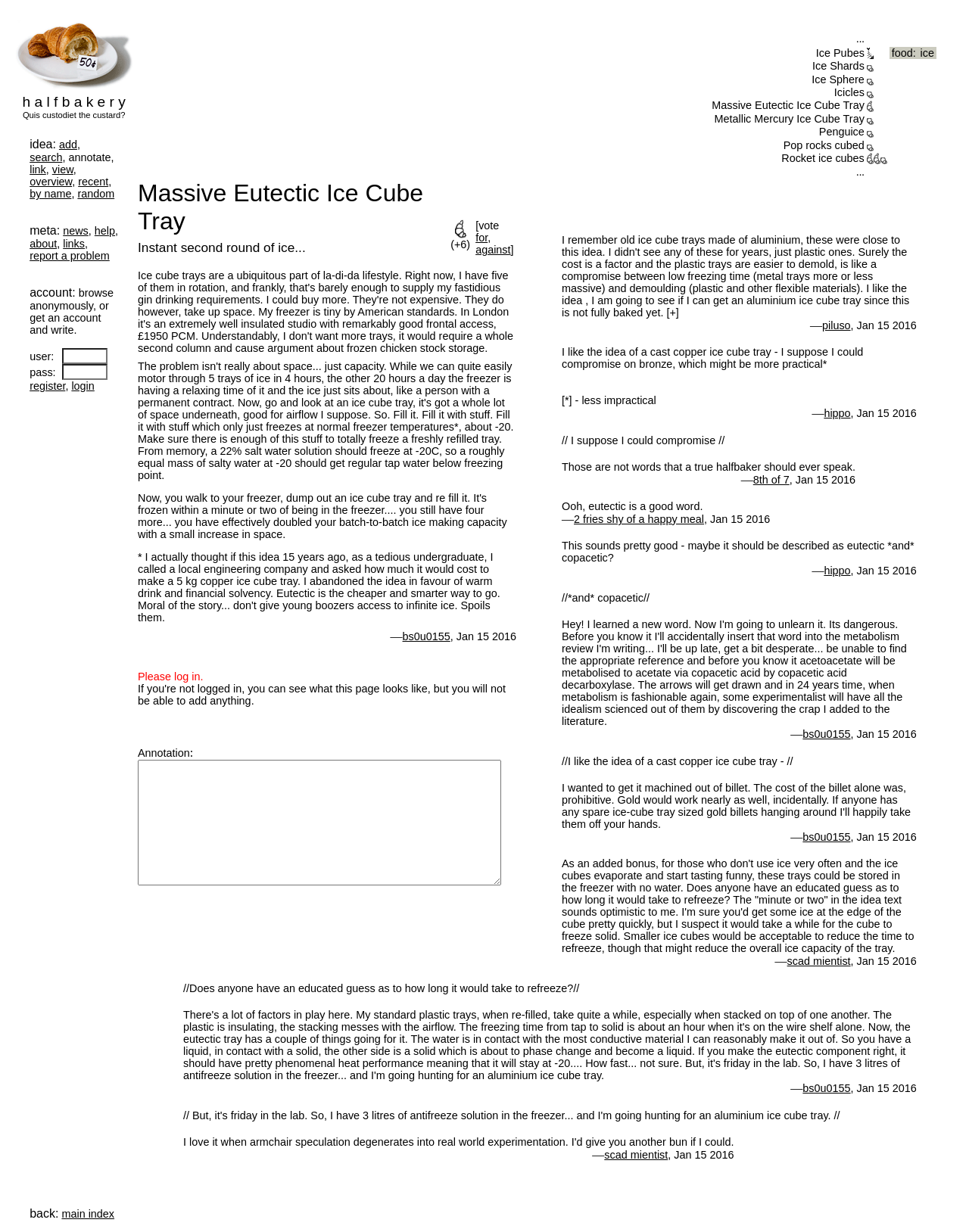Please specify the bounding box coordinates of the clickable region to carry out the following instruction: "register". The coordinates should be four float numbers between 0 and 1, in the format [left, top, right, bottom].

[0.031, 0.308, 0.067, 0.318]